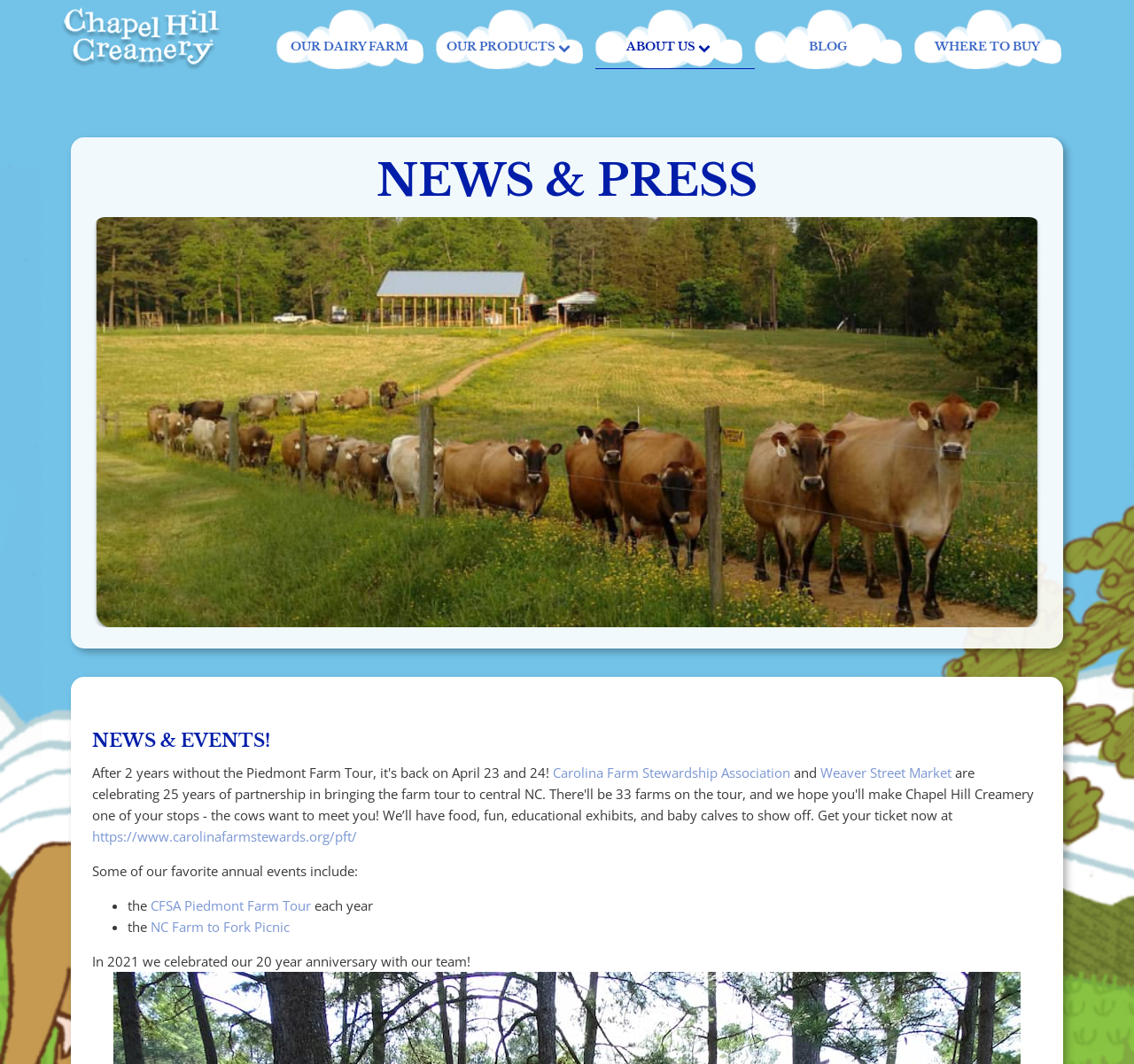Show the bounding box coordinates of the region that should be clicked to follow the instruction: "read NEWS & EVENTS!."

[0.081, 0.683, 0.238, 0.709]